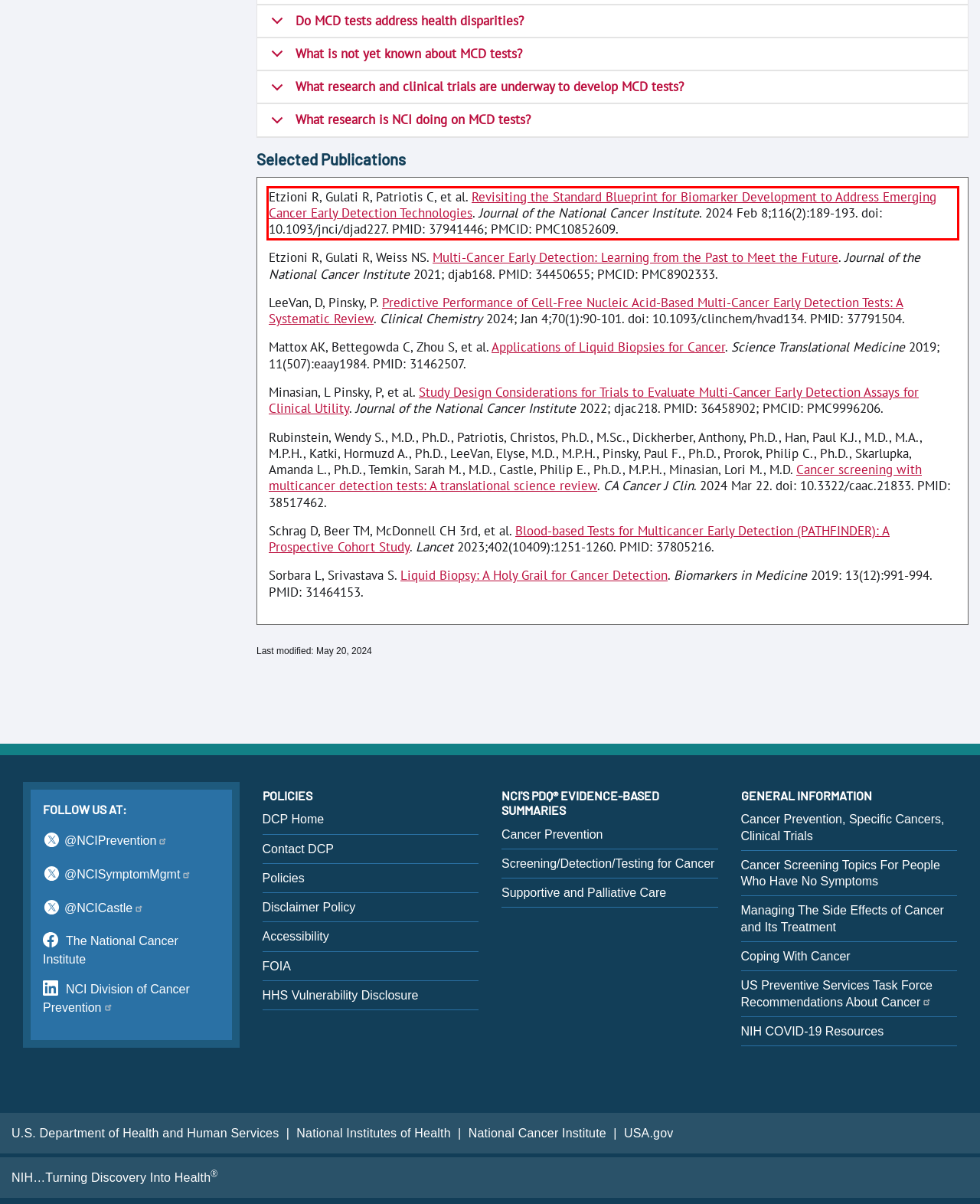Given a webpage screenshot with a red bounding box, perform OCR to read and deliver the text enclosed by the red bounding box.

Etzioni R, Gulati R, Patriotis C, et al. Revisiting the Standard Blueprint for Biomarker Development to Address Emerging Cancer Early Detection Technologies. Journal of the National Cancer Institute. 2024 Feb 8;116(2):189-193. doi: 10.1093/jnci/djad227. PMID: 37941446; PMCID: PMC10852609.